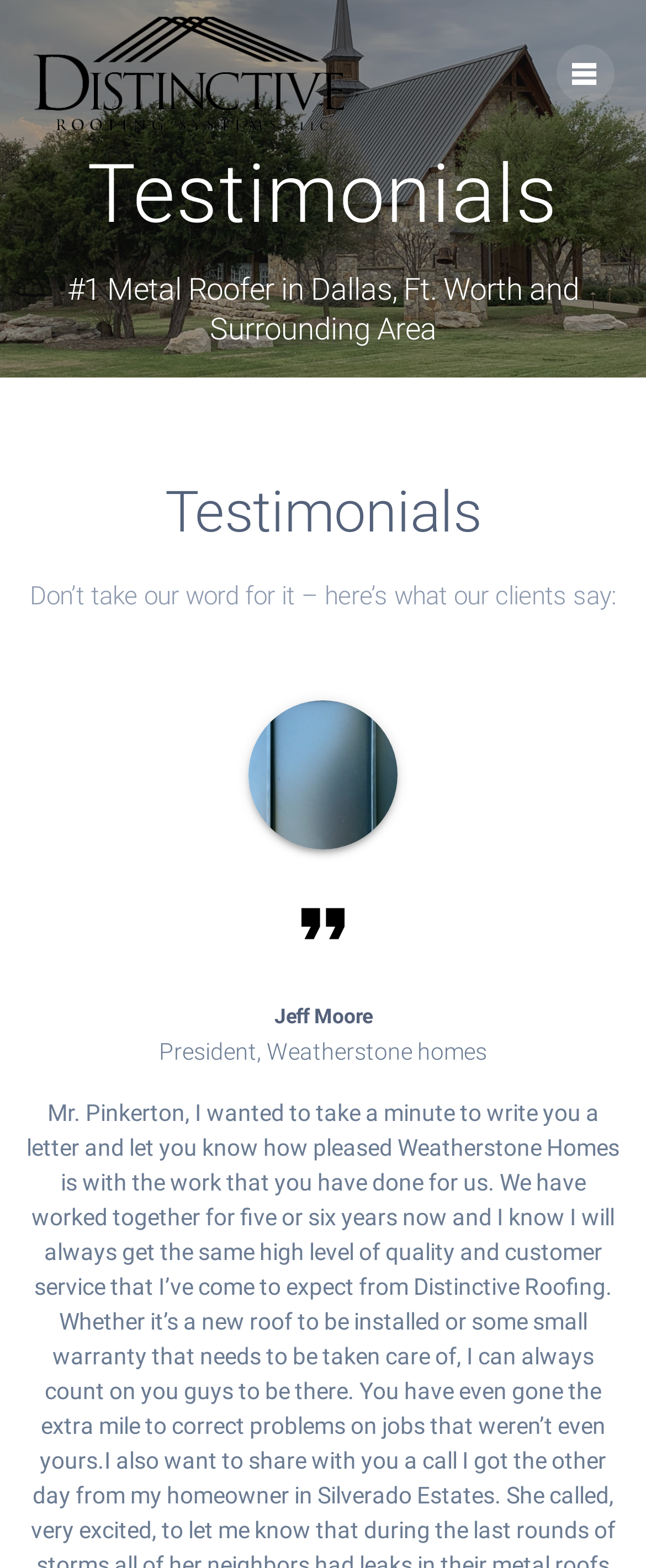Identify the bounding box for the described UI element. Provide the coordinates in (top-left x, top-left y, bottom-right x, bottom-right y) format with values ranging from 0 to 1: Apr 11, 2022

None